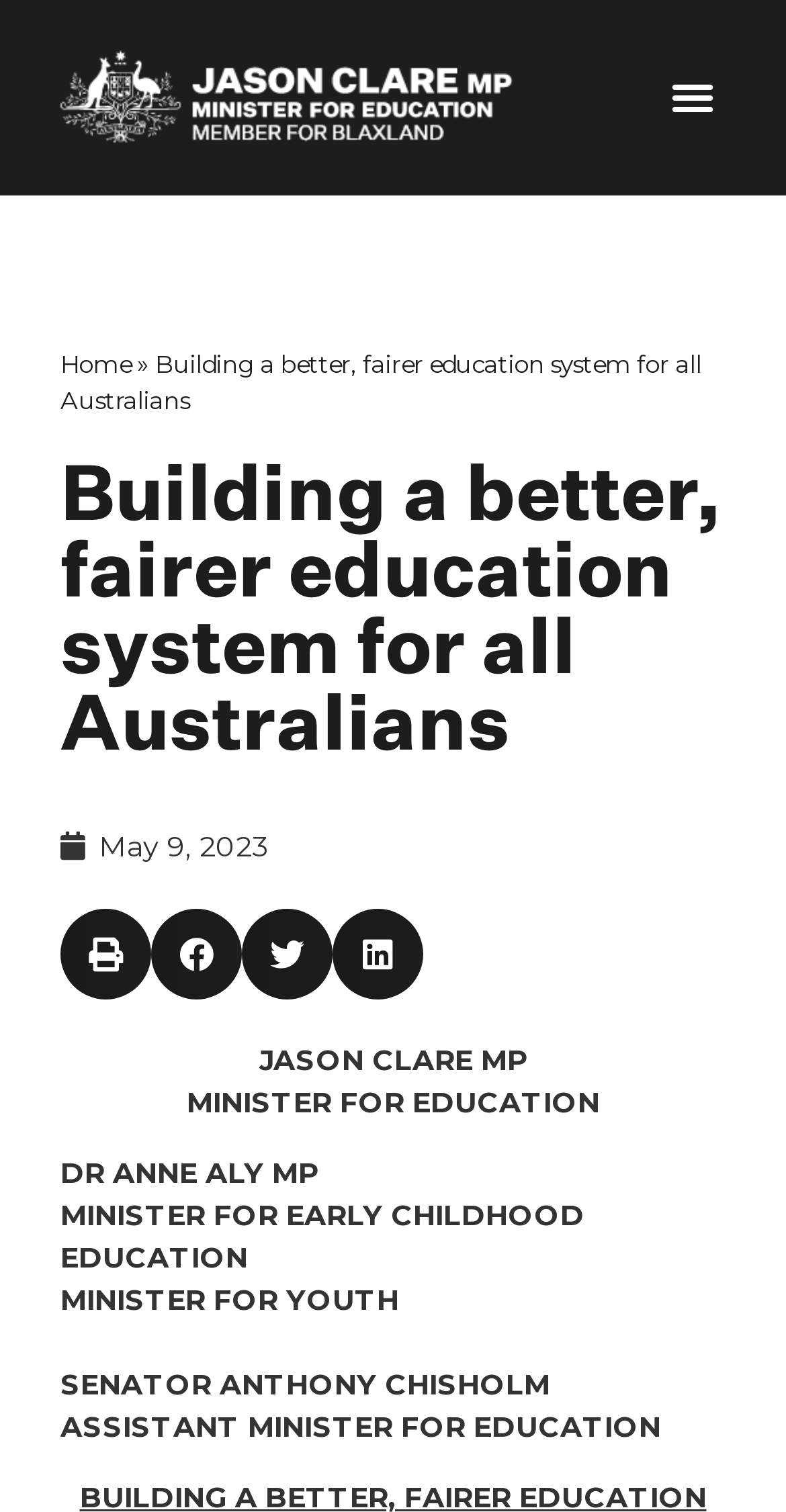Could you please study the image and provide a detailed answer to the question:
How many ministers are mentioned on this webpage?

I counted the number of ministers mentioned on the webpage by looking at the static text elements. I found four ministers: JASON CLARE MP, DR ANNE ALY MP, and SENATOR ANTHONY CHISHOLM.